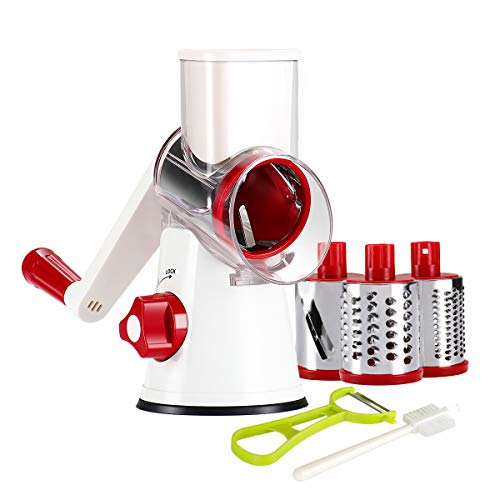Give a one-word or short phrase answer to the question: 
What is included with the Ourokhome Rotary Cheese Grater Shredder?

Vegetable peeler and cleaning brush